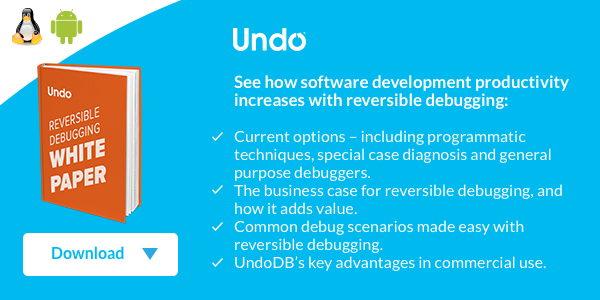Explain what is happening in the image with as much detail as possible.

The image showcases an advertisement for "Undo," promoting their white paper on reversible debugging. It features a prominently displayed orange book titled "REVERSIBLE DEBUGGING WHITE PAPER," which outlines important aspects of software development productivity. The accompanying text highlights key topics such as the current options for reversible debugging, its business value, and how it simplifies common debugging scenarios. Additionally, it emphasizes the advantages of UndoDB in commercial applications. A download button is clearly visible, encouraging users to access the white paper for deeper insights. The background design is bright and engaging, integrating icons that suggest compatibility with various platforms.